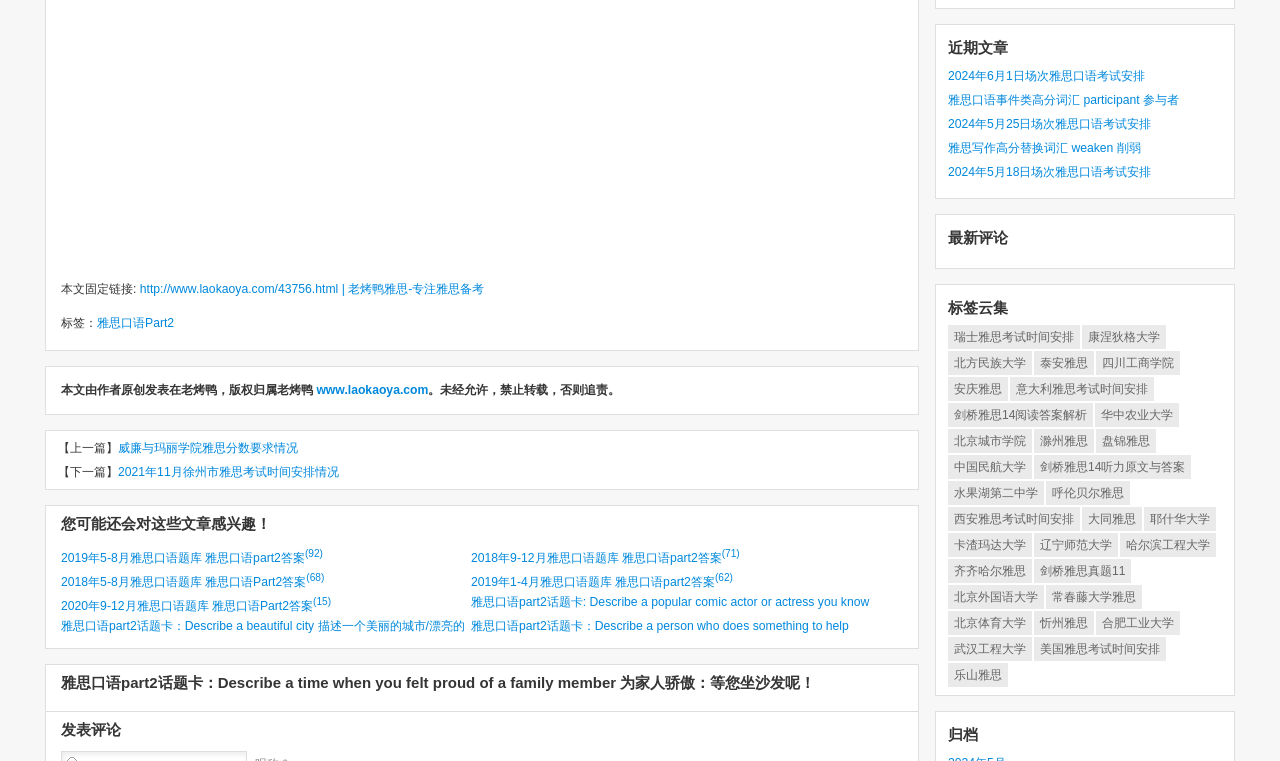Please reply to the following question with a single word or a short phrase:
What is the relationship between the links and the article?

Related topics